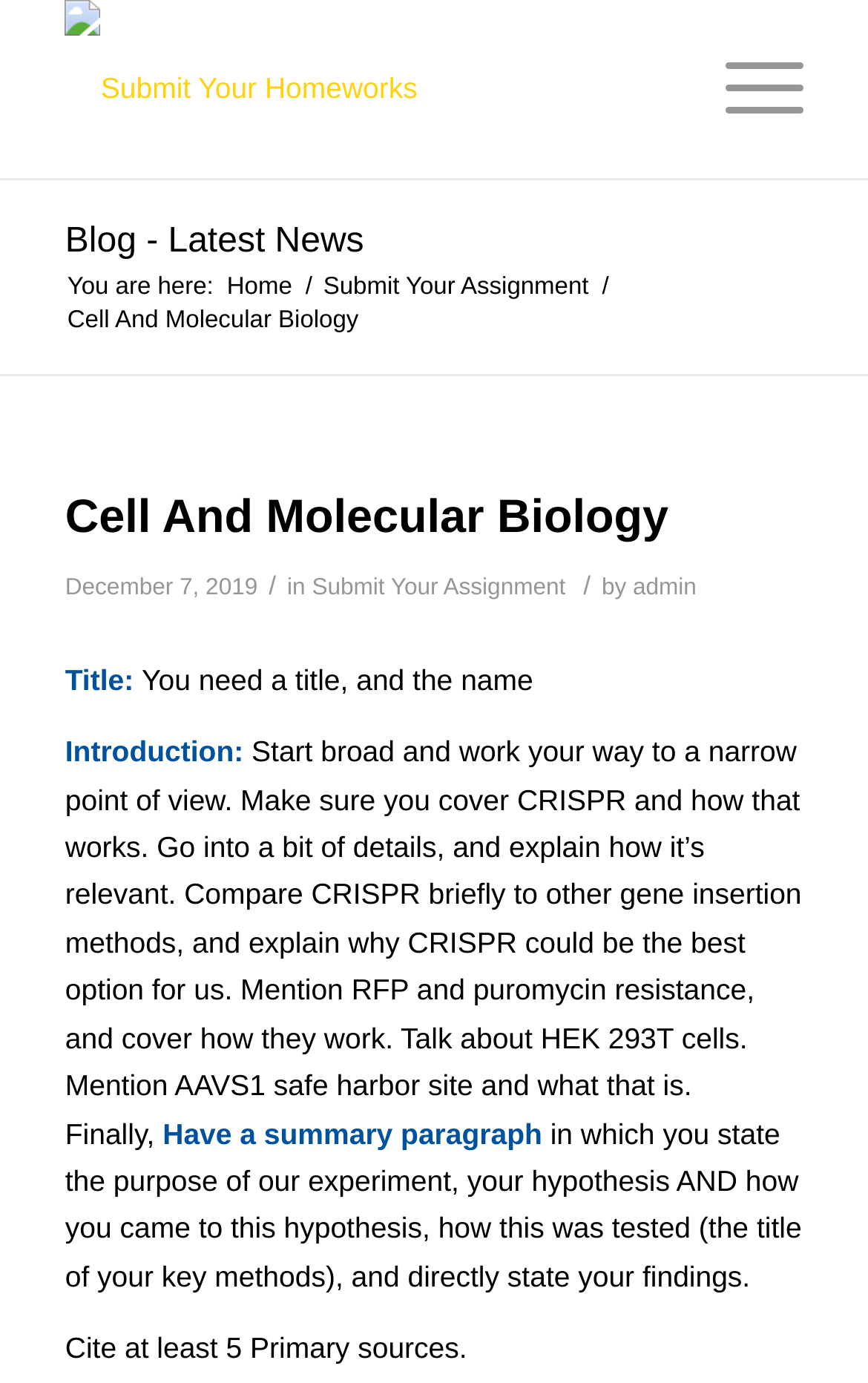Examine the screenshot and answer the question in as much detail as possible: What is the purpose of the experiment mentioned?

The webpage does not explicitly state the purpose of the experiment, but it provides guidelines for writing a summary paragraph that includes the purpose of the experiment, hypothesis, and findings.